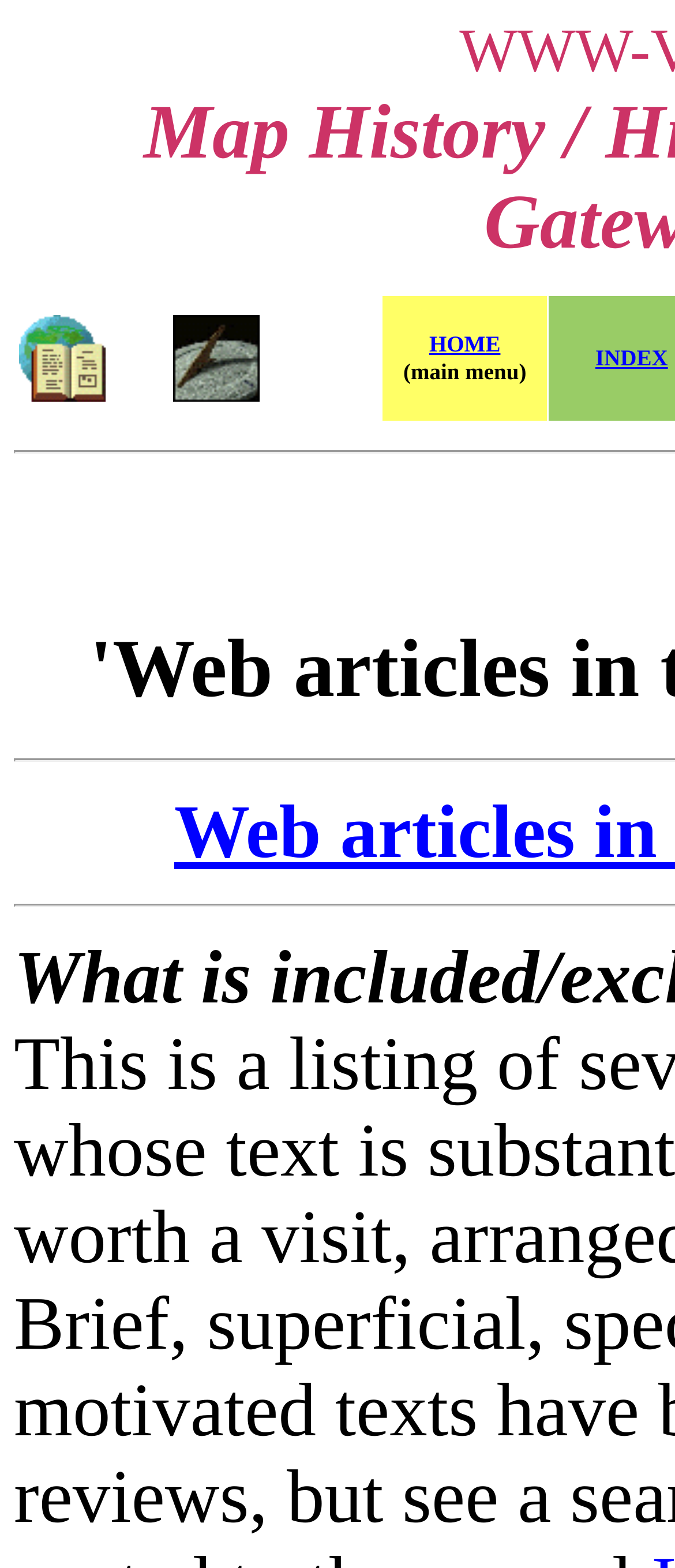What is the purpose of the third grid cell?
Answer the question in a detailed and comprehensive manner.

By examining the child elements of the third grid cell, I can see that it contains two links with the text 'HOME' and 'INDEX'. This suggests that the purpose of the third grid cell is to provide navigation options to the user.